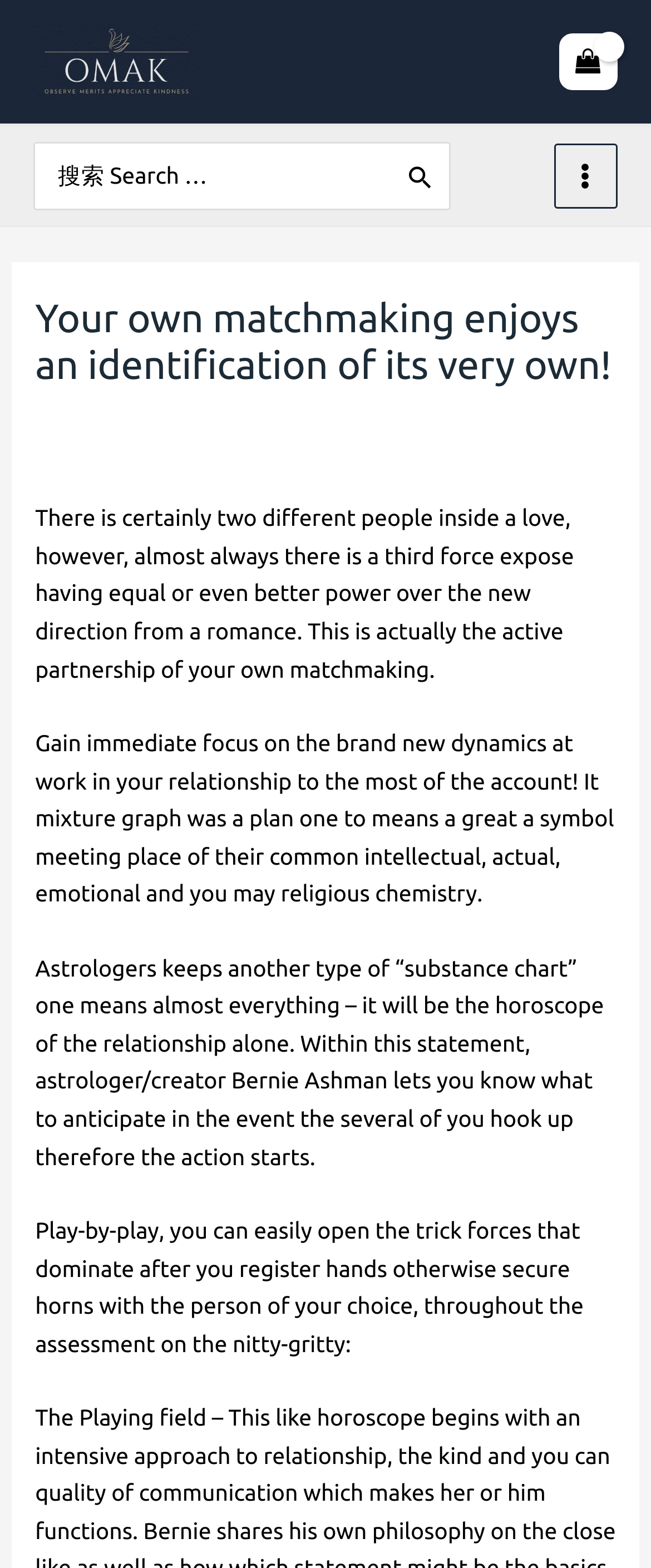How many links are in the main menu?
Please provide a single word or phrase as the answer based on the screenshot.

At least 4